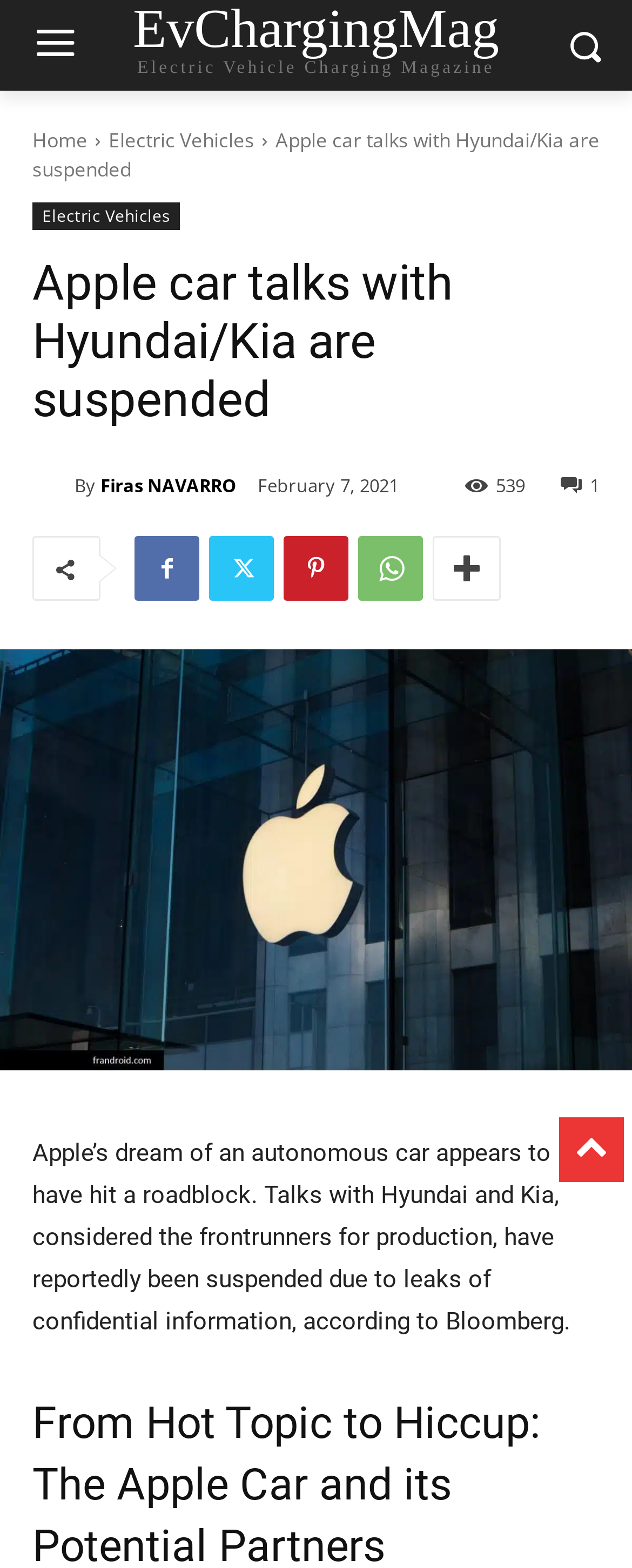Utilize the information from the image to answer the question in detail:
What is the topic of the article?

I found the topic of the article by looking at the link element with the text 'apple-car' which is located above the main content of the article.